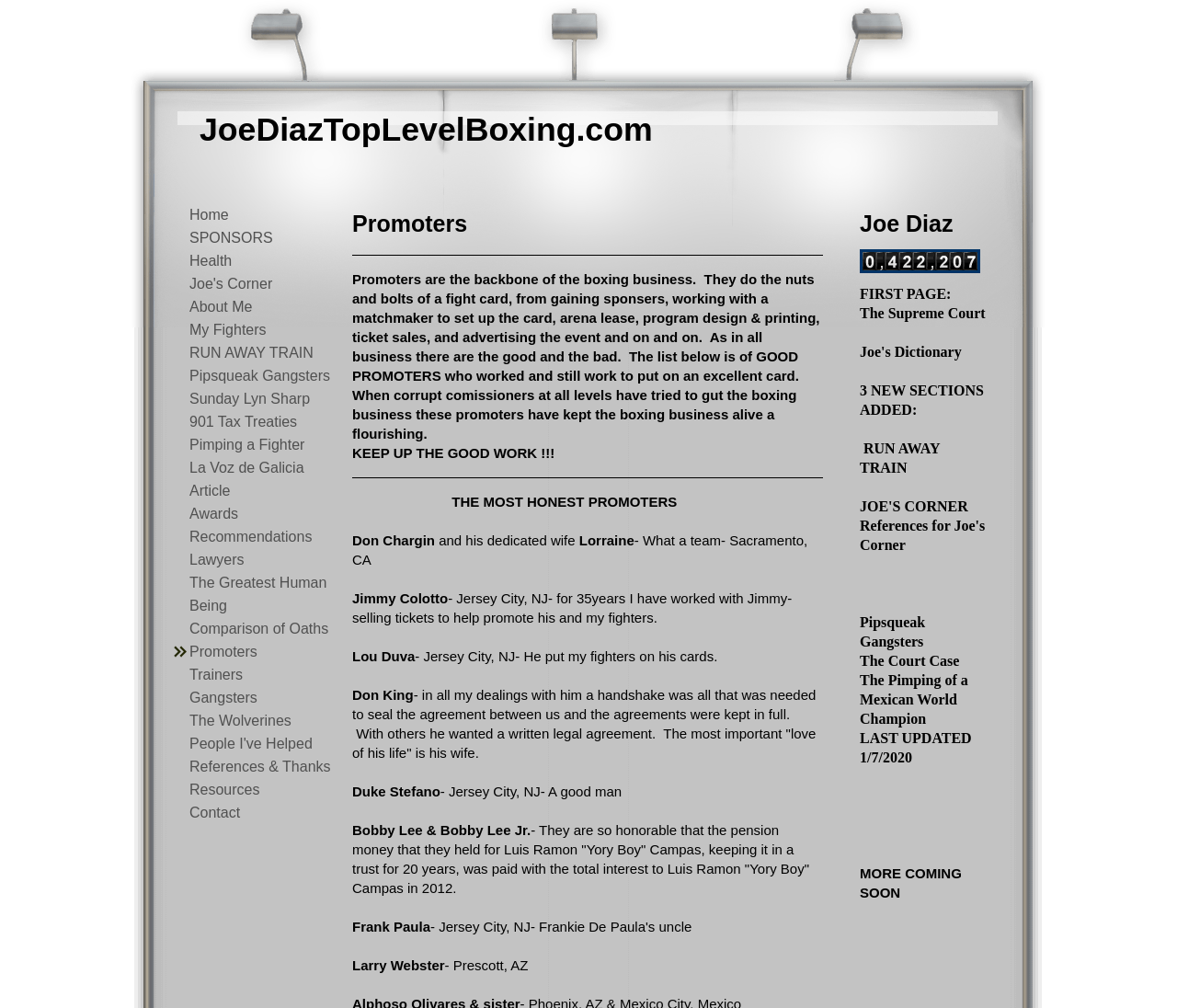What is the last updated date of the webpage?
Please answer the question with a detailed and comprehensive explanation.

The static text element 'LAST UPDATED 1/7/2020' indicates that the webpage was last updated on January 7, 2020.